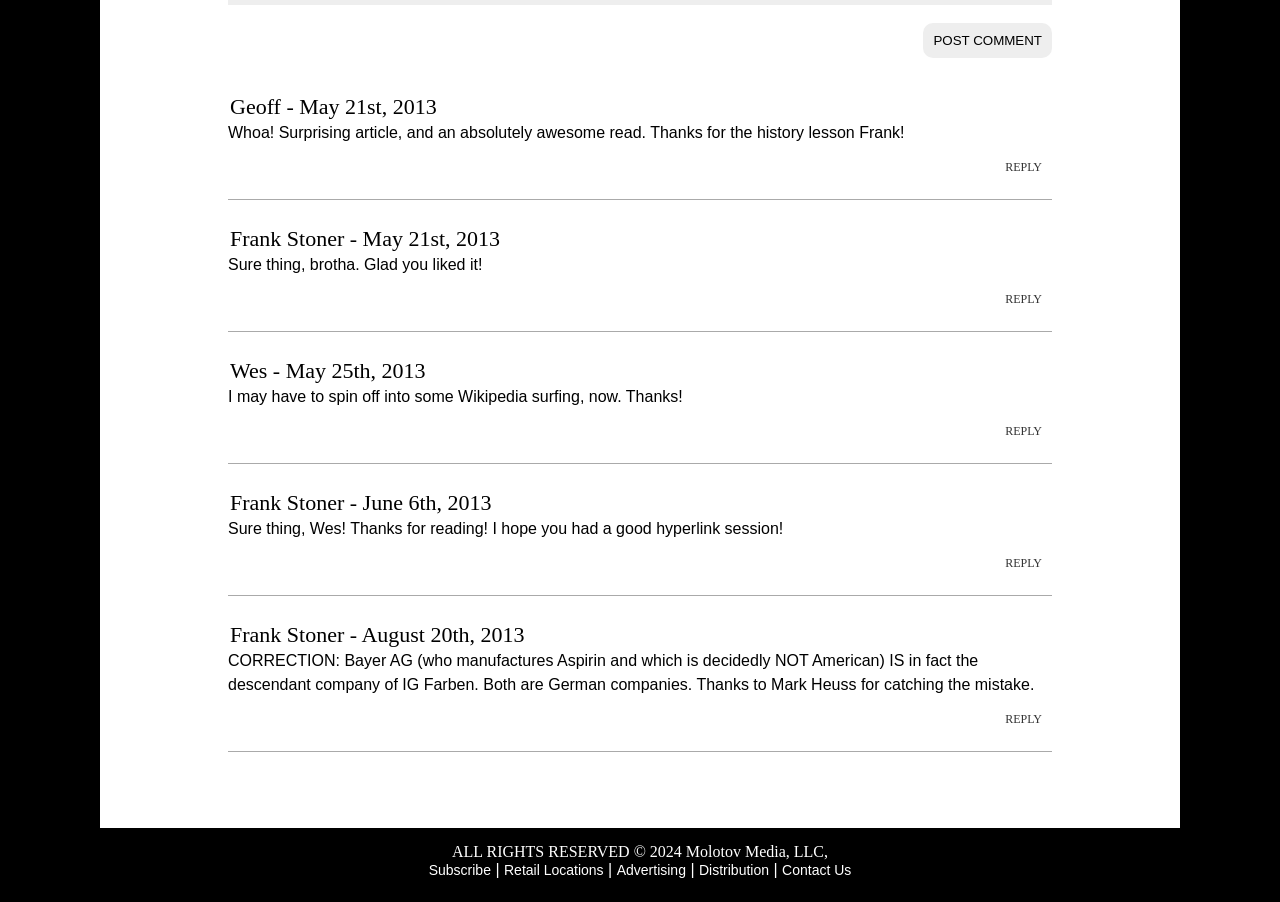Give a concise answer of one word or phrase to the question: 
Who is the author of the article?

Frank Stoner